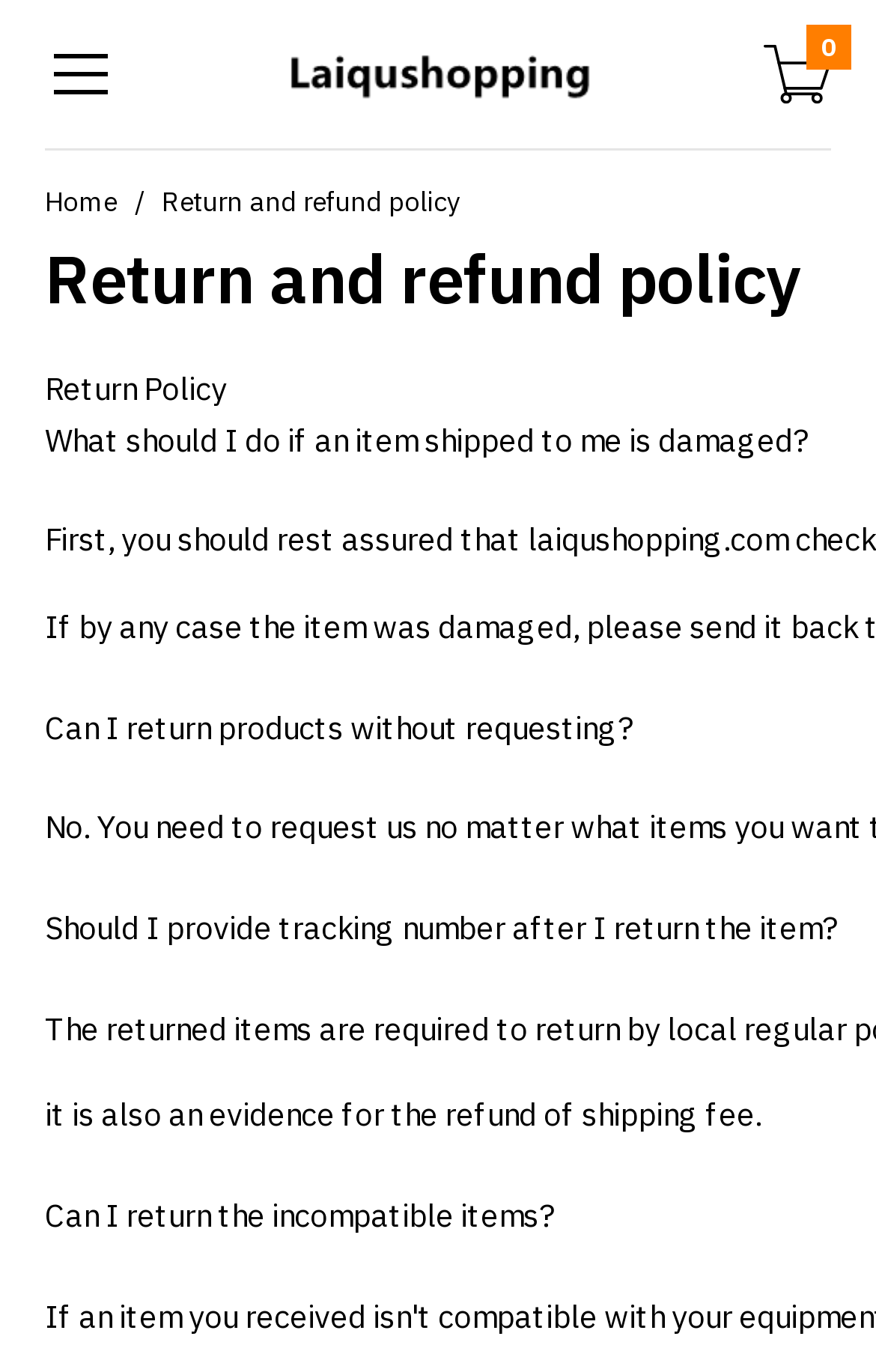Summarize the webpage with a detailed and informative caption.

The webpage is about the Return Policy of an online store. At the top left, there is a link with an image, which is likely a logo or a navigation button. Next to it, there is a link to "Your Store" with an image, which is probably a store logo or icon. On the top right, there is a link with an image, but the image is not described.

Below these links, there are two more links: "Home" on the left and "Return and refund policy" on the right. The latter is also a heading that spans across the page, indicating that it is a main topic.

The main content of the page is a series of questions and answers related to the return policy. There are five questions in total, each starting with a StaticText element that asks a question about the return policy, such as "What should I do if an item shipped to me is damaged?" or "Can I return products without requesting?" These questions are arranged vertically, with the first question at the top and the last question at the bottom.

The overall layout of the page is simple and easy to navigate, with clear headings and concise text that provides information about the return policy of the online store.